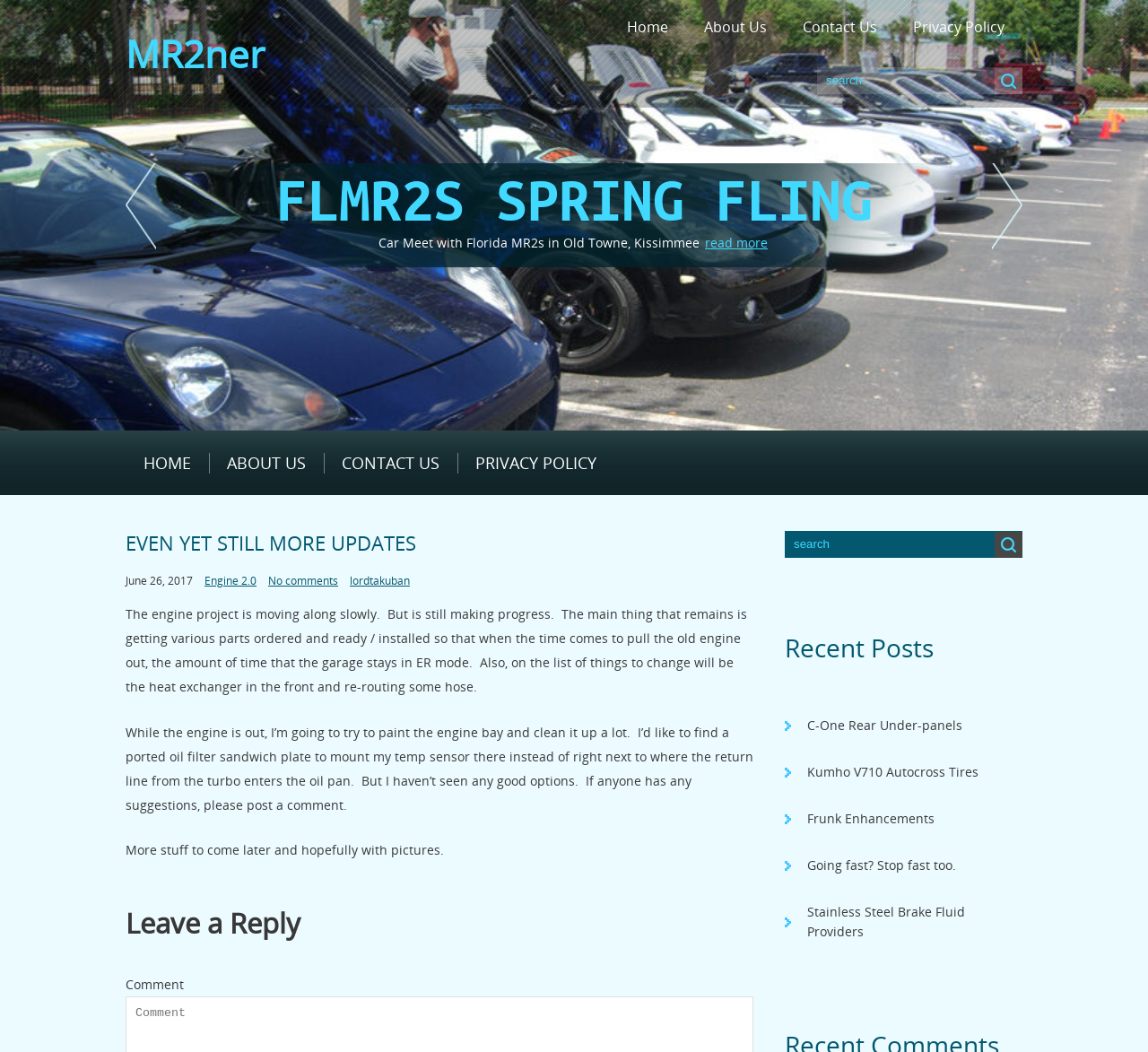Bounding box coordinates should be in the format (top-left x, top-left y, bottom-right x, bottom-right y) and all values should be floating point numbers between 0 and 1. Determine the bounding box coordinate for the UI element described as: Stainless Steel Brake Fluid Providers

[0.684, 0.845, 0.891, 0.908]